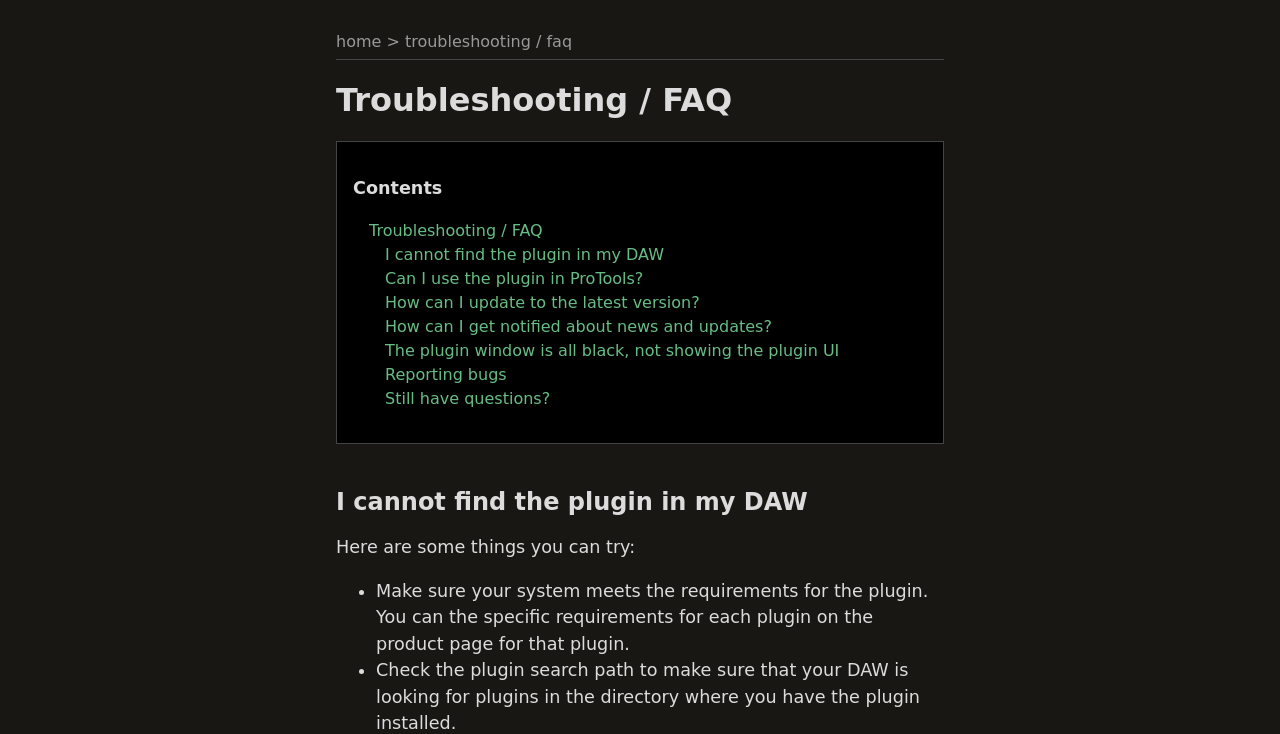Please identify the coordinates of the bounding box for the clickable region that will accomplish this instruction: "go to home page".

[0.262, 0.044, 0.298, 0.069]